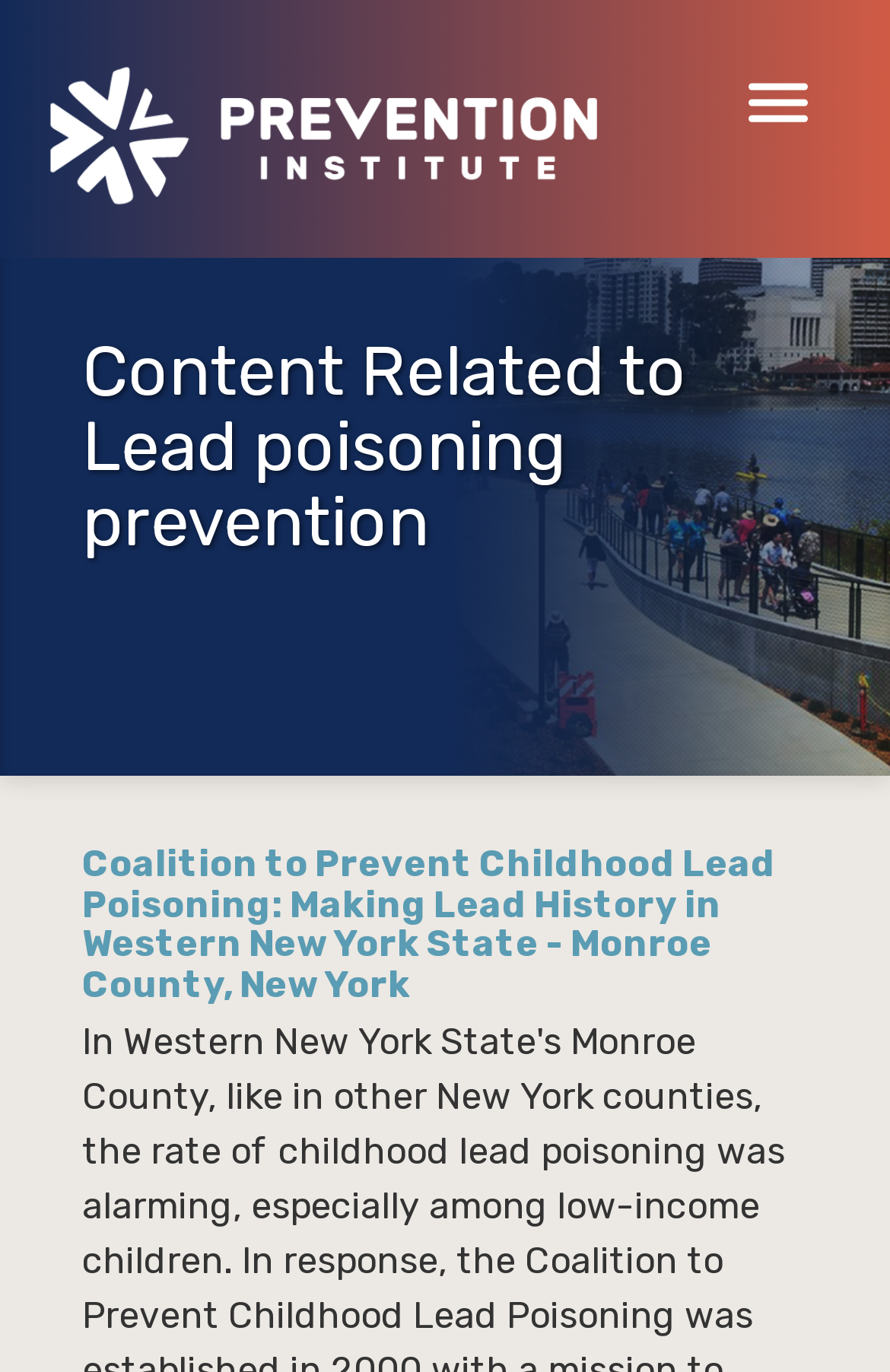Offer an extensive depiction of the webpage and its key elements.

The webpage is about lead poisoning prevention, specifically highlighting the Prevention Institute. At the top left, there is a link and an image, both labeled "Prevention Institute", which likely serves as a logo or a navigation element. 

On the top right, there is a button with no label. Below the top section, there is a heading that reads "Content Related to Lead poisoning prevention". 

Underneath the heading, there is a small, non-descriptive text element containing a non-breaking space character. Below this text element, there is a prominent heading that describes a specific initiative, "Coalition to Prevent Childhood Lead Poisoning: Making Lead History in Western New York State - Monroe County, New York". This heading is accompanied by a link with the same title, which is positioned to the right of the heading.